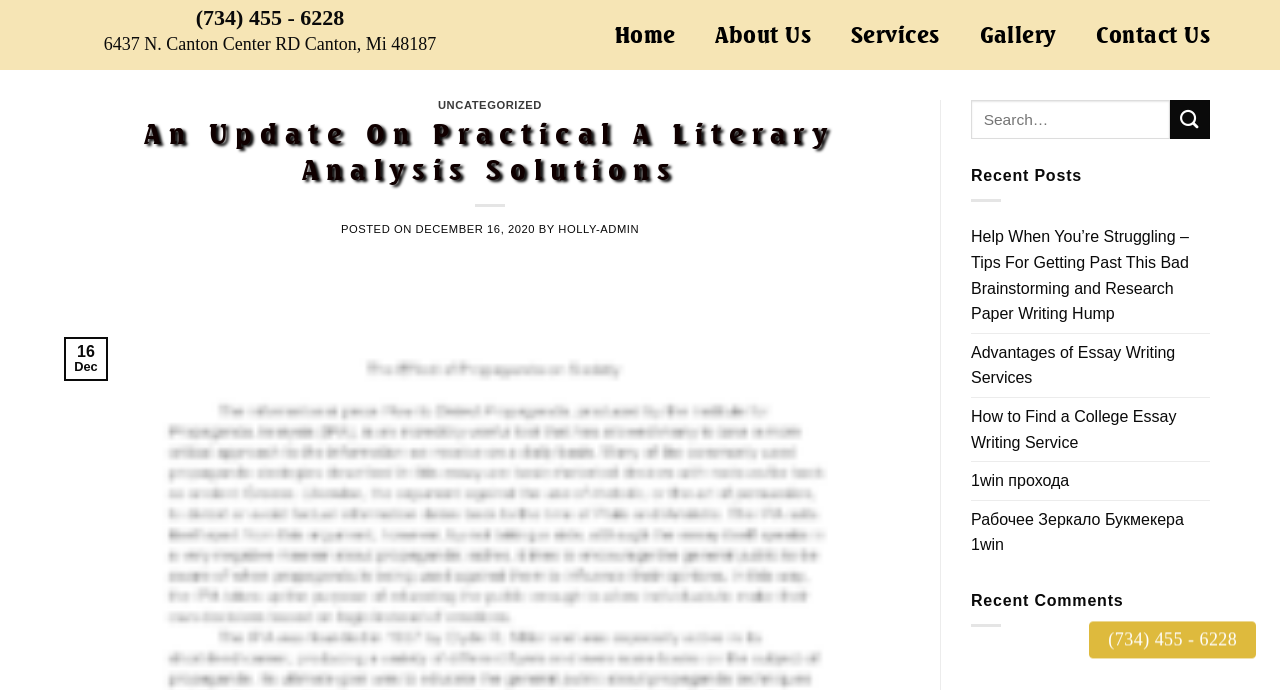Identify the bounding box coordinates of the section that should be clicked to achieve the task described: "Search for something".

[0.759, 0.145, 0.914, 0.202]